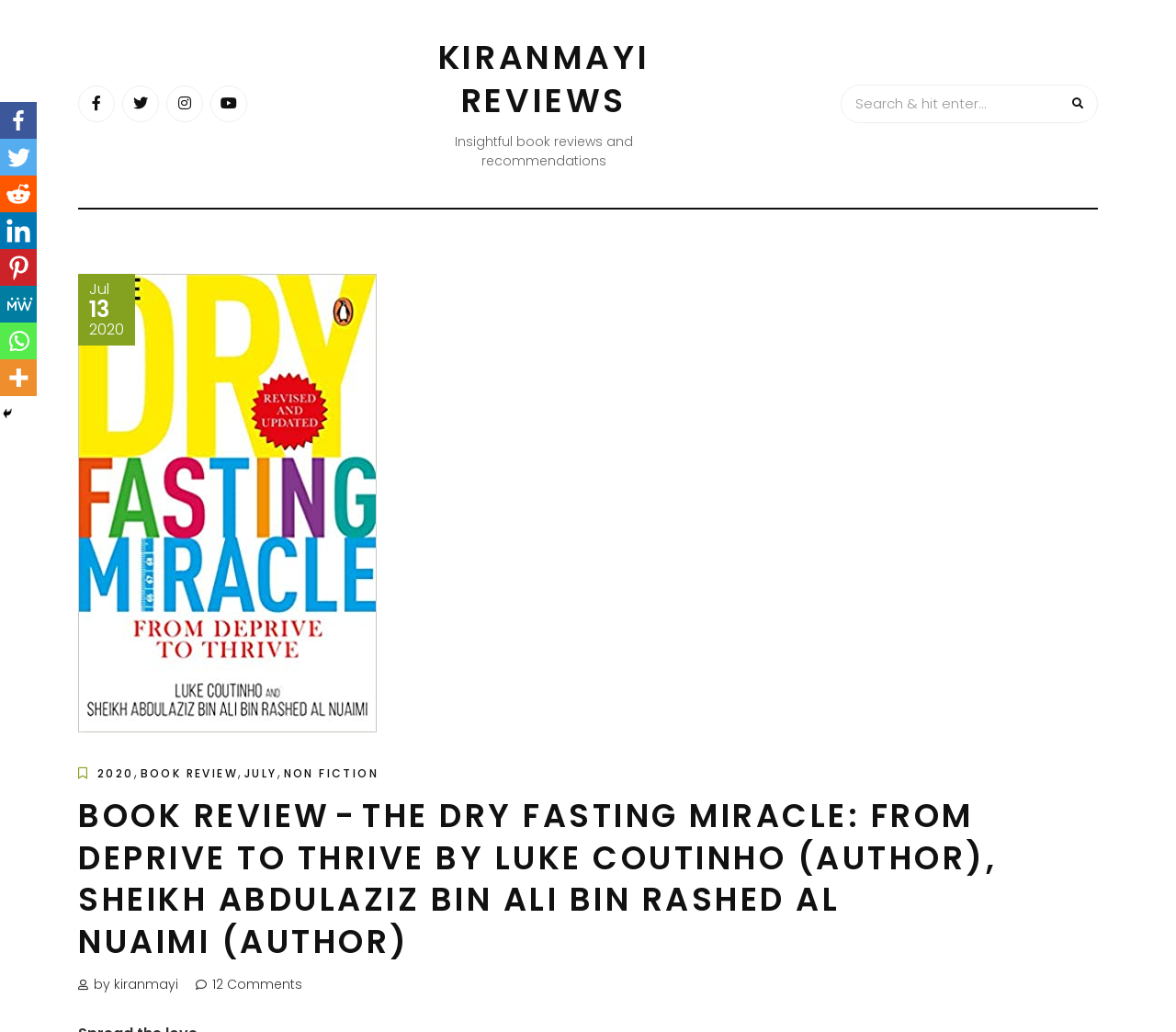Please study the image and answer the question comprehensively:
What is the name of the reviewer?

I determined the answer by looking at the static text element with the text 'by kiranmayi'.